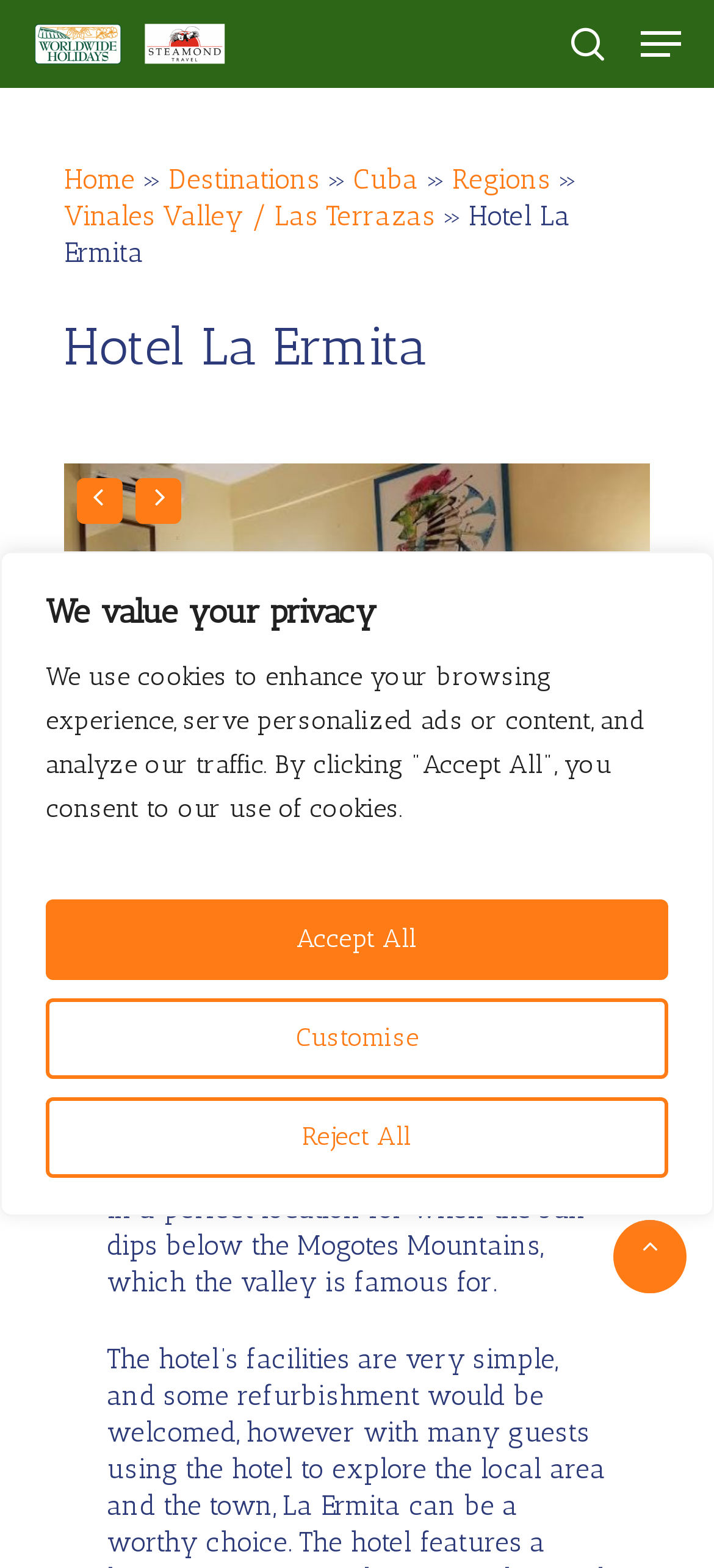Provide your answer to the question using just one word or phrase: How many images are on the hotel description page?

3